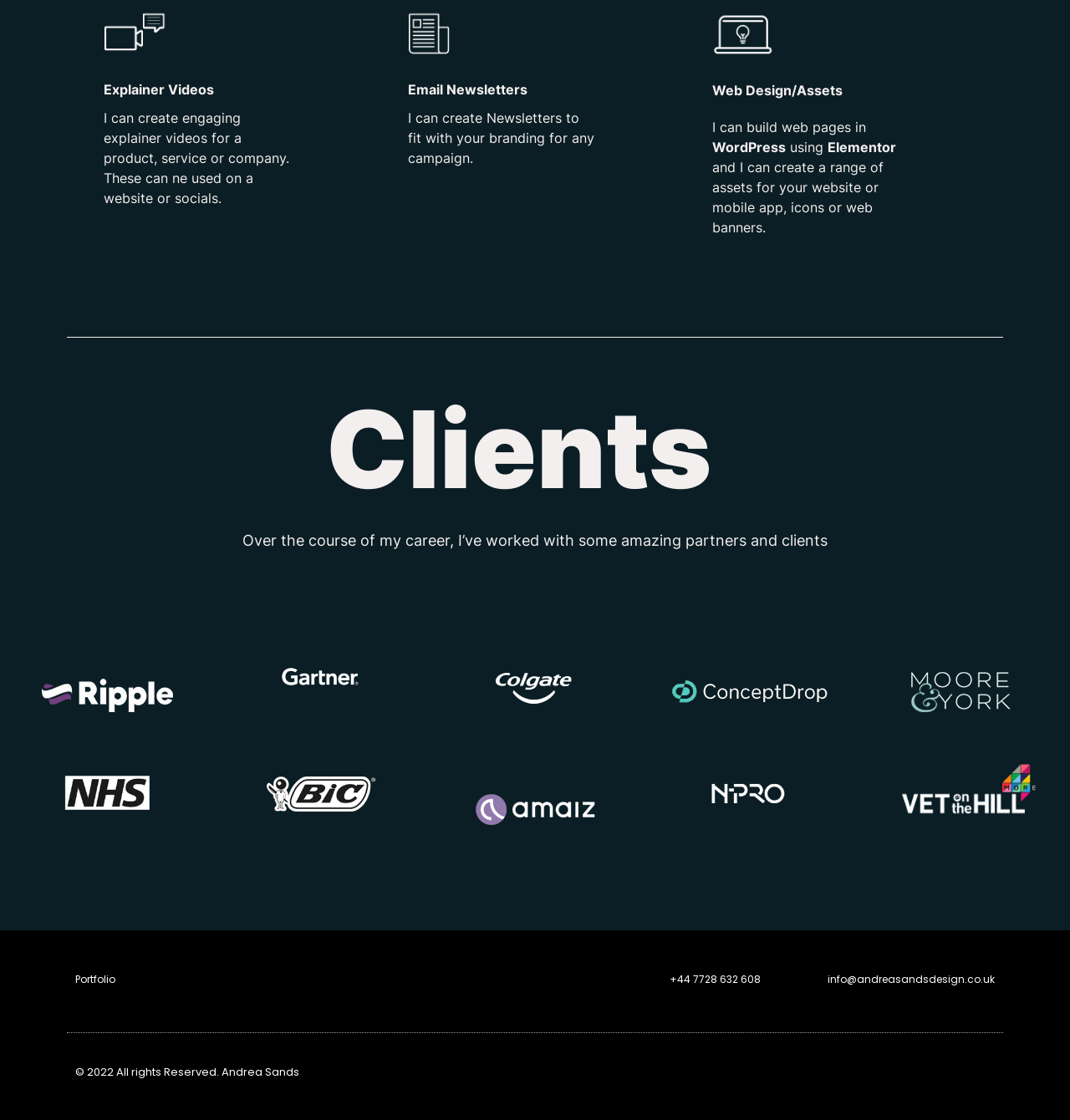What is the purpose of the explainer videos?
Analyze the screenshot and provide a detailed answer to the question.

According to the static text elements on the webpage, I can see that the explainer videos are created for a product, service, or company. This is mentioned in the section about Explainer Videos, where it says 'I can create engaging explainer videos for a product, service or company'.